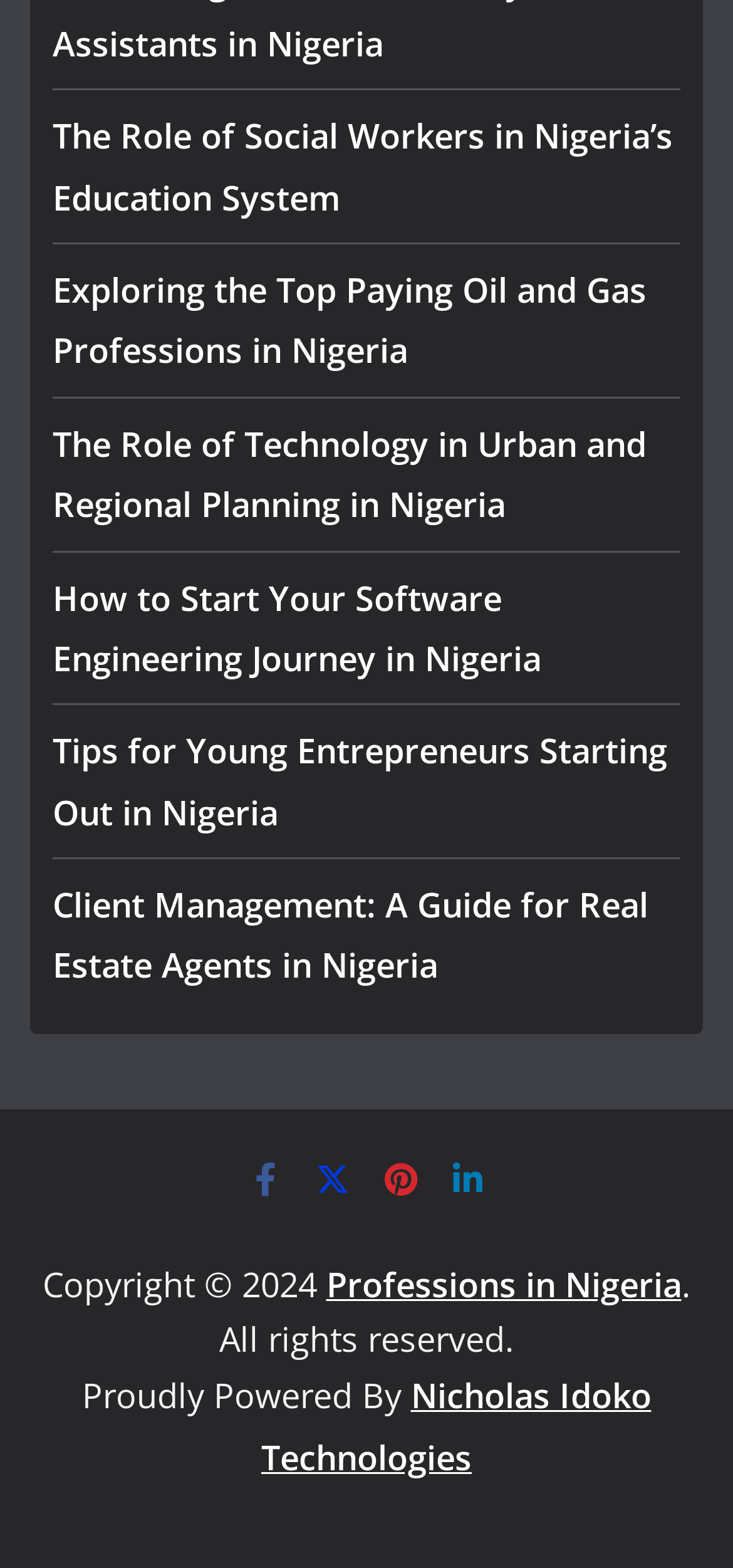Identify the bounding box coordinates of the specific part of the webpage to click to complete this instruction: "Explore professions in Nigeria".

[0.445, 0.804, 0.929, 0.833]